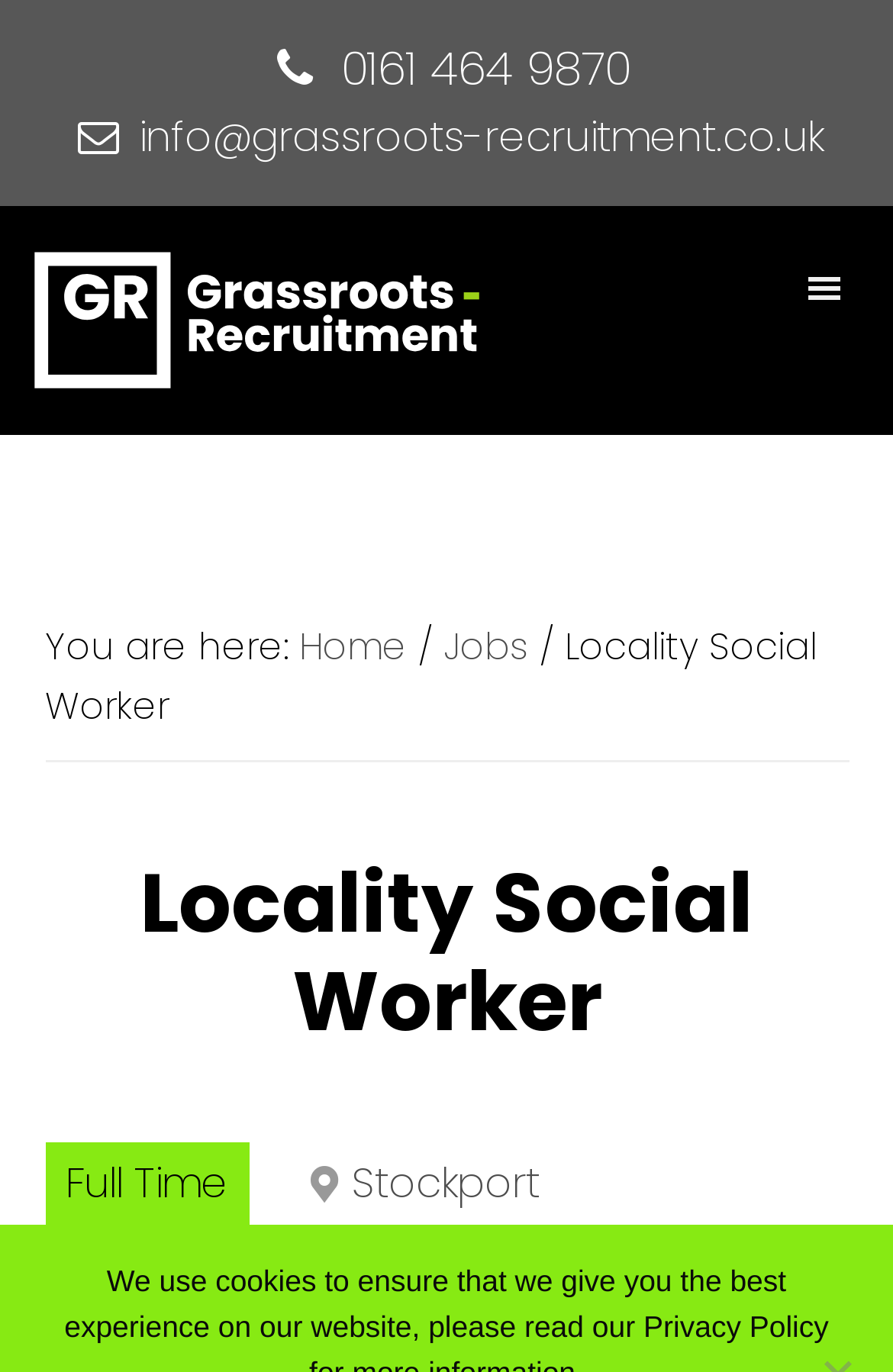What is the recruitment agency's email?
Using the image, provide a detailed and thorough answer to the question.

I found the recruitment agency's email by looking at the top section of the webpage, where the contact information is usually displayed. The email 'info@grassroots-recruitment.co.uk' is written in a link element with the bounding box coordinates [0.155, 0.078, 0.922, 0.12].